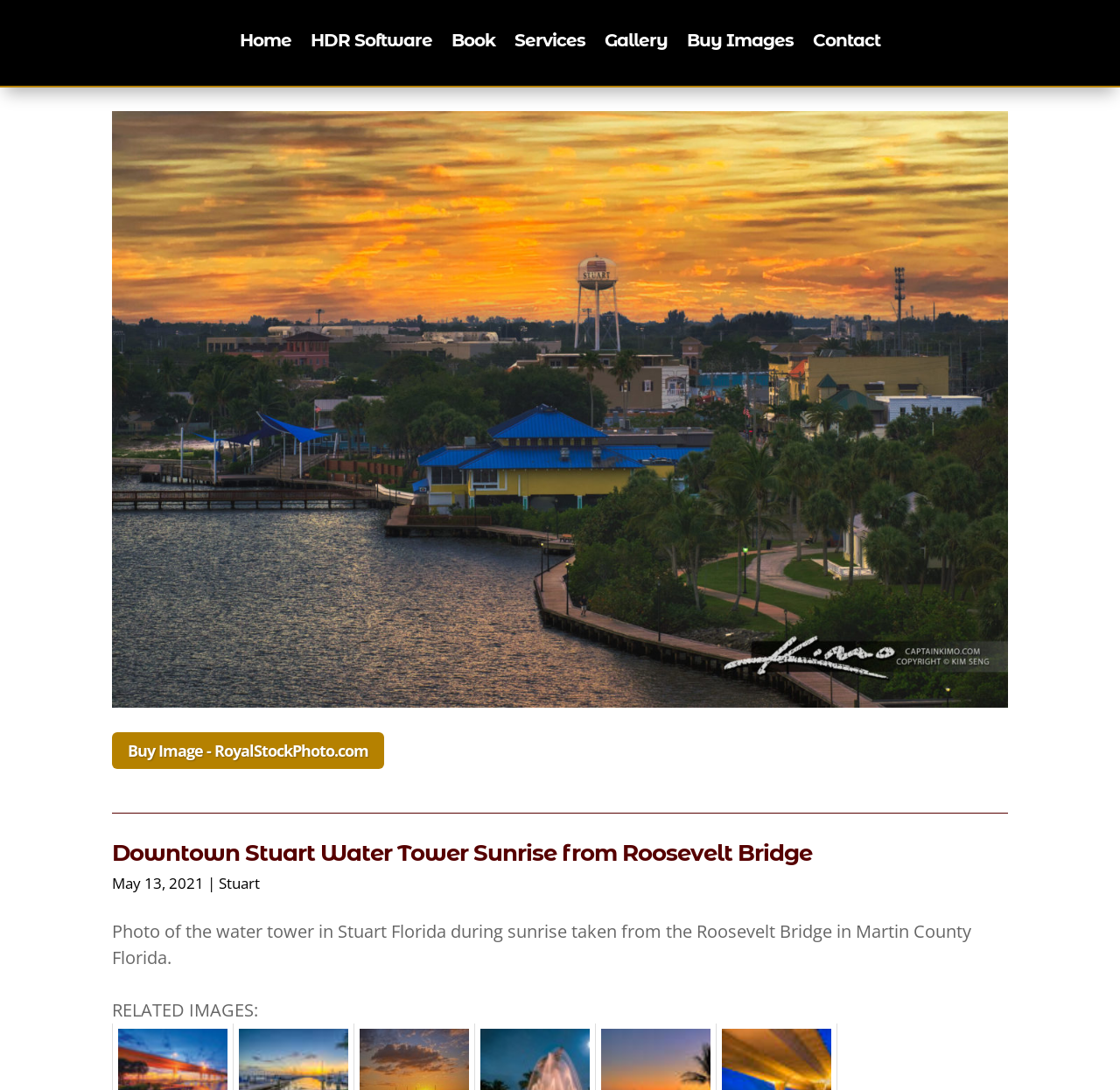Show the bounding box coordinates of the element that should be clicked to complete the task: "view HDR software".

[0.277, 0.031, 0.386, 0.049]